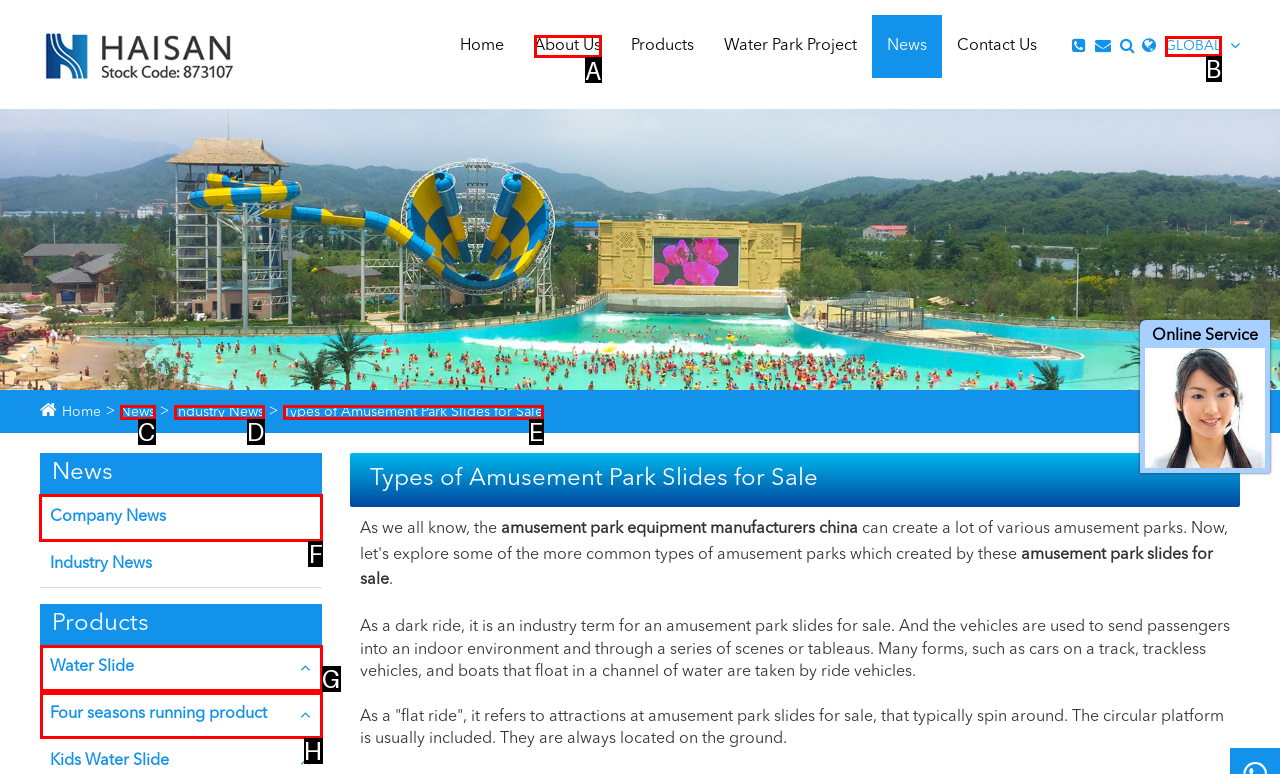Choose the UI element to click on to achieve this task: Read the 'Company News' article. Reply with the letter representing the selected element.

F